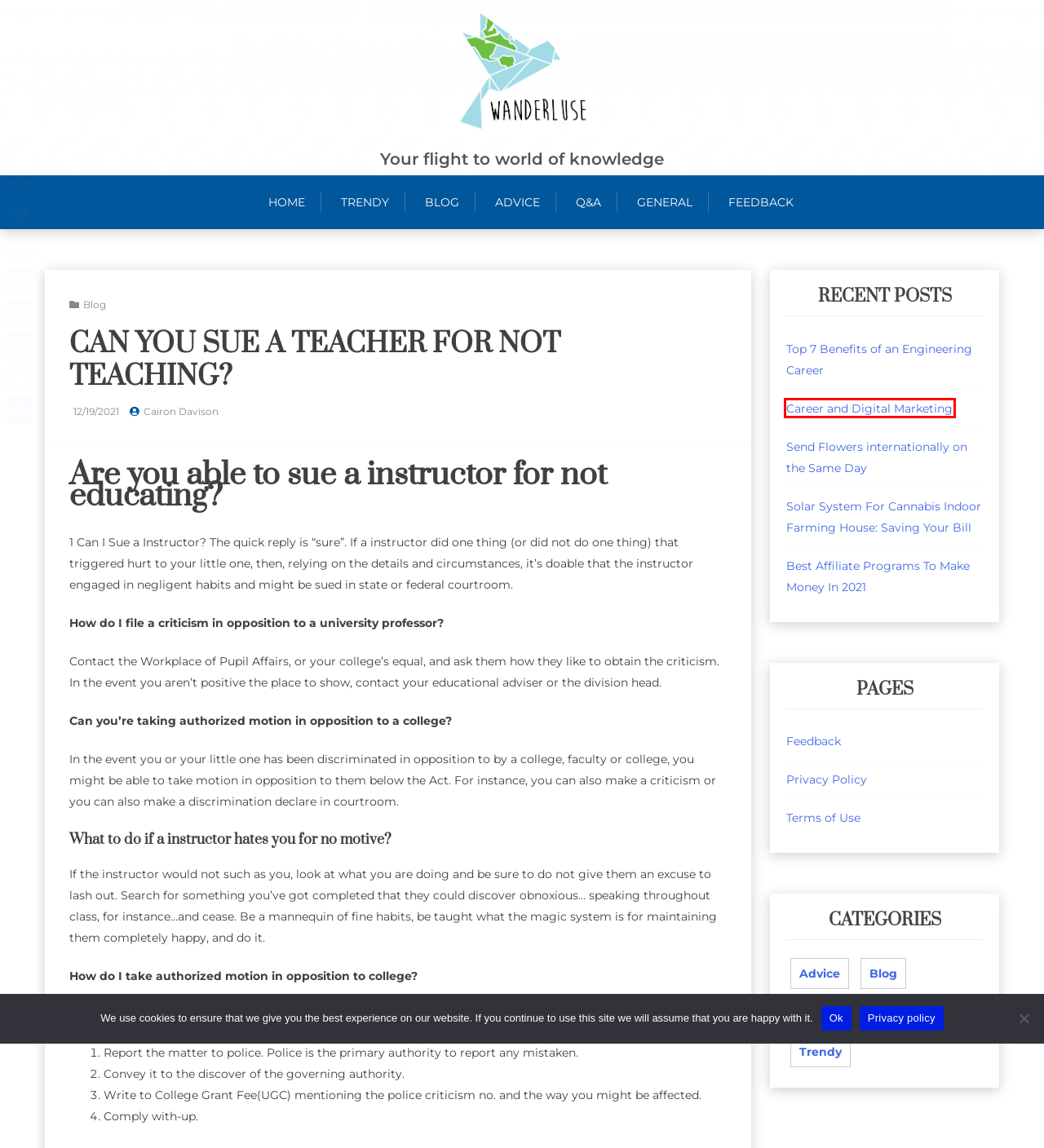Analyze the given webpage screenshot and identify the UI element within the red bounding box. Select the webpage description that best matches what you expect the new webpage to look like after clicking the element. Here are the candidates:
A. News – Wanderluce.com
B. AddToAny - Share
C. Q&A – Wanderluce.com
D. Solar System For Cannabis Indoor Farming House: Saving Your Bill – Wanderluce.com
E. Top 7 Benefits of an Engineering Career – Wanderluce.com
F. Send Flowers internationally on the Same Day – Wanderluce.com
G. Career and Digital Marketing – Wanderluce.com
H. Best Affiliate Programs To Make Money In 2021 – Wanderluce.com

G